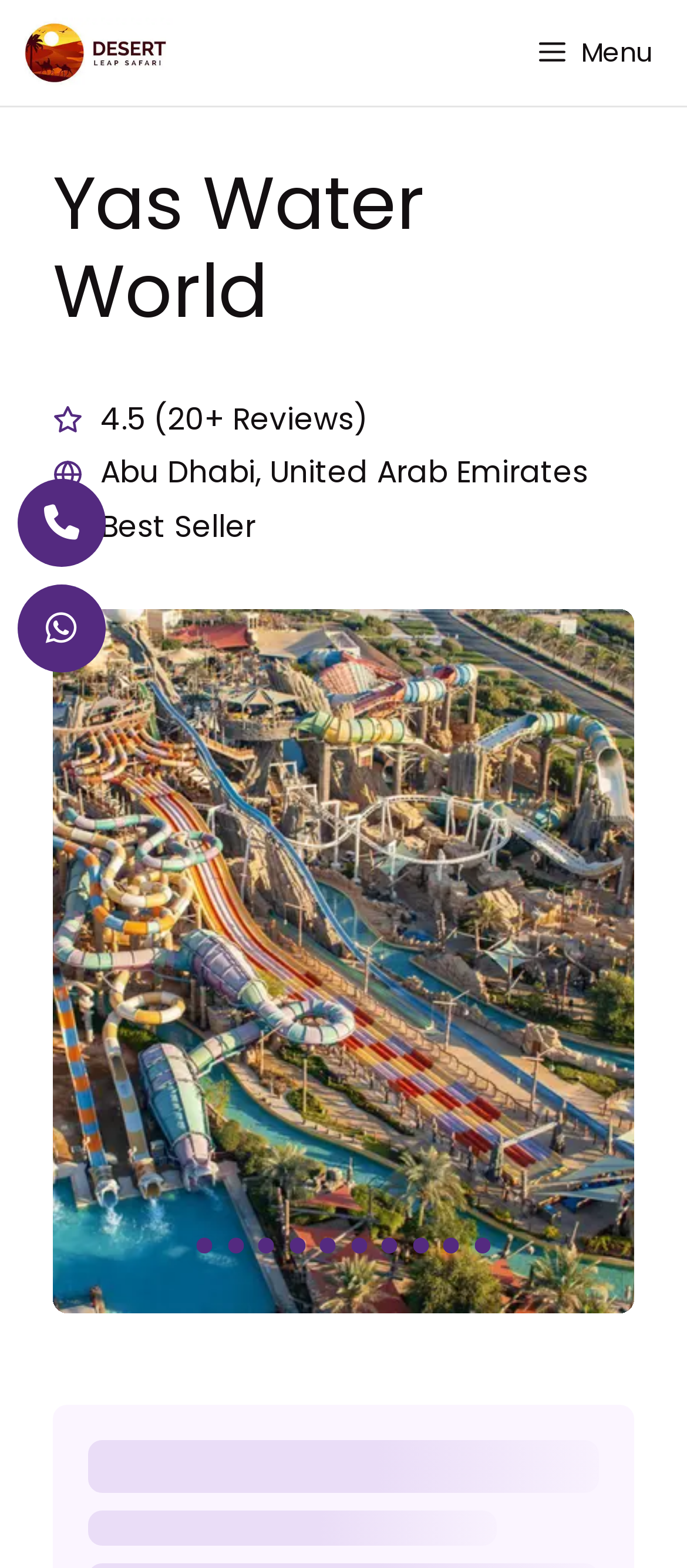Please determine the headline of the webpage and provide its content.

Yas Water World